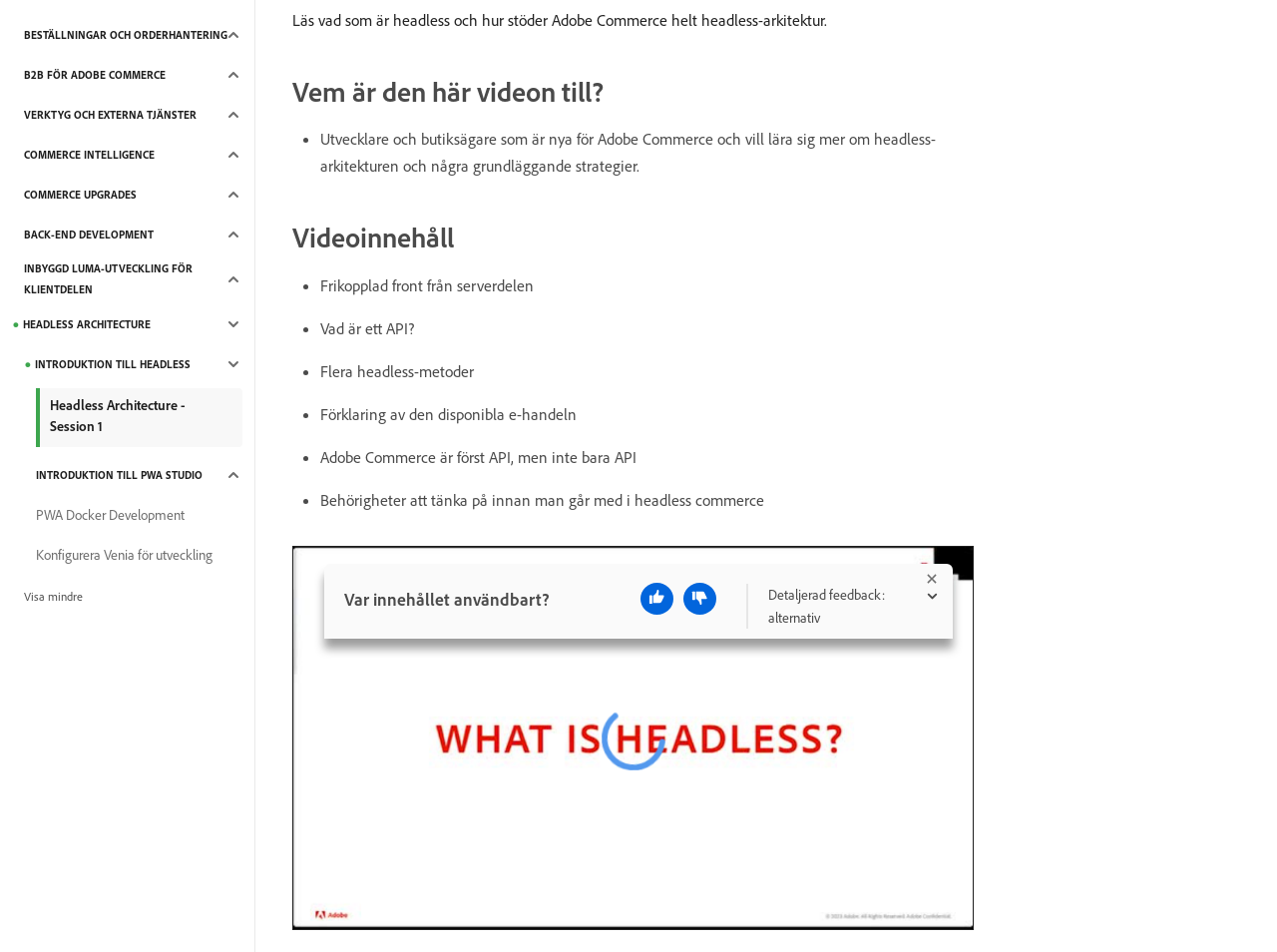Provide the bounding box coordinates of the UI element that matches the description: "Back-end Development".

[0.009, 0.23, 0.19, 0.263]